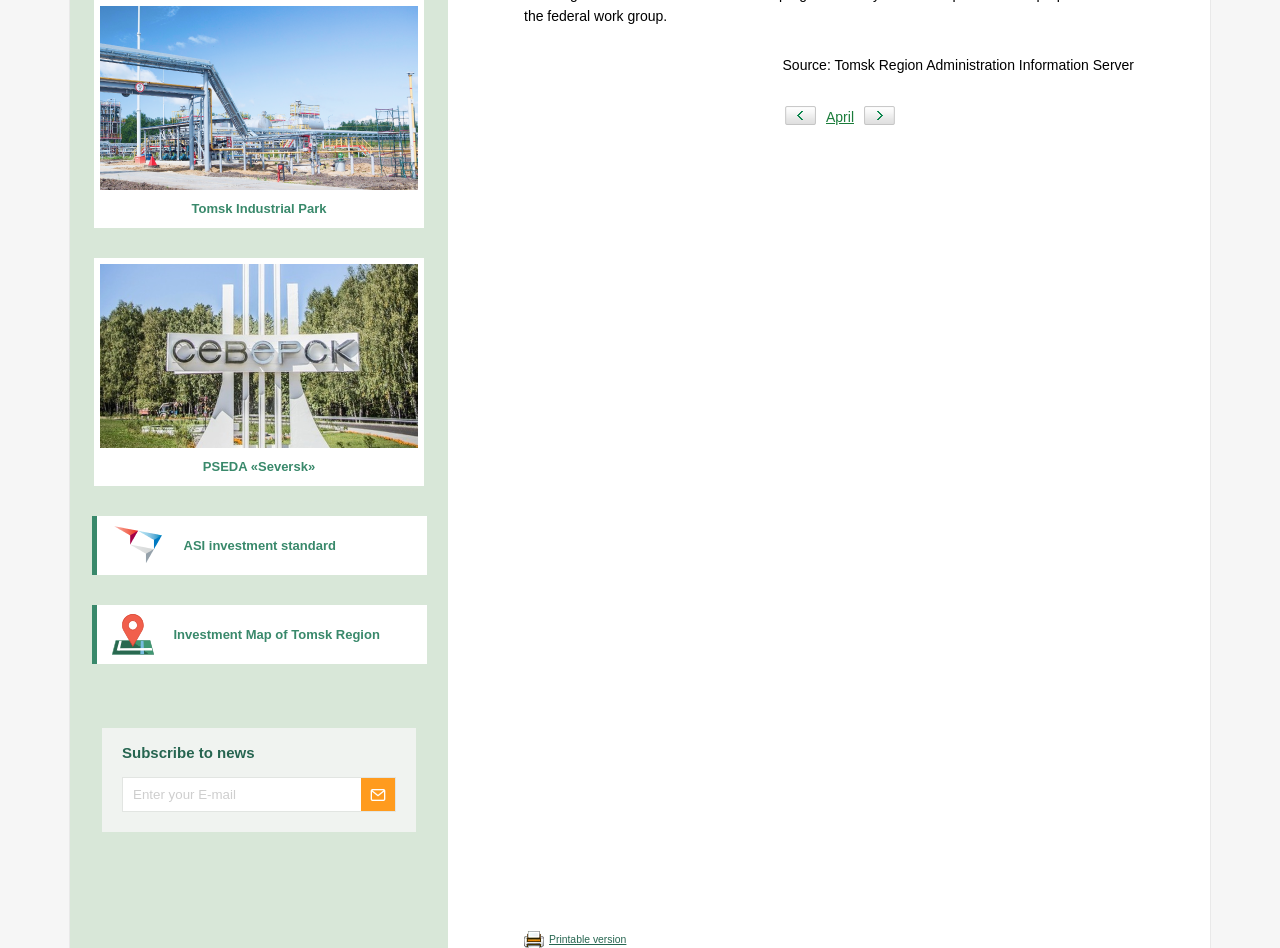Provide the bounding box coordinates of the HTML element this sentence describes: "name="sbs_mail" placeholder="Enter your E-mail"". The bounding box coordinates consist of four float numbers between 0 and 1, i.e., [left, top, right, bottom].

[0.096, 0.821, 0.282, 0.855]